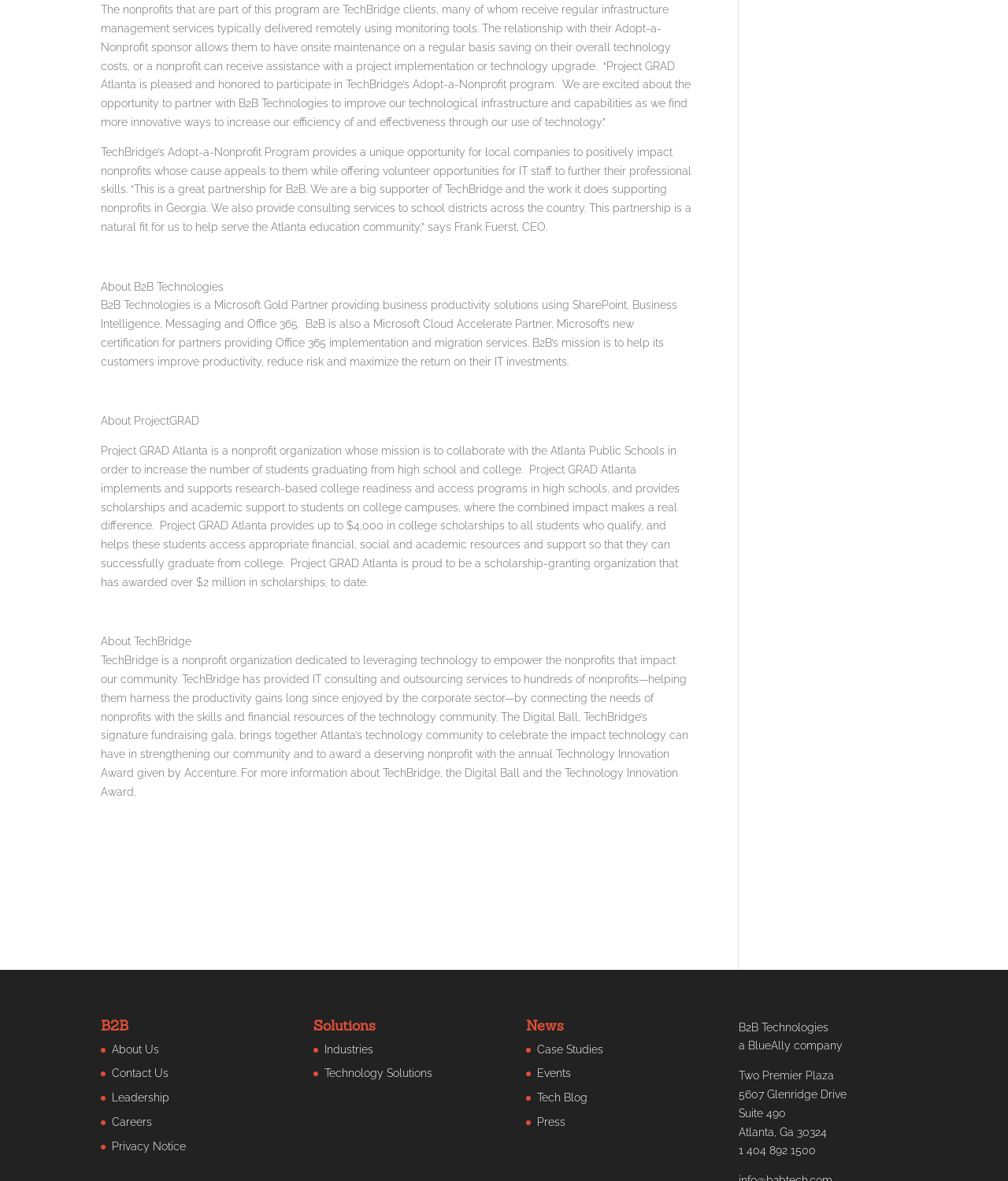Predict the bounding box coordinates of the UI element that matches this description: "Careers". The coordinates should be in the format [left, top, right, bottom] with each value between 0 and 1.

[0.111, 0.945, 0.151, 0.955]